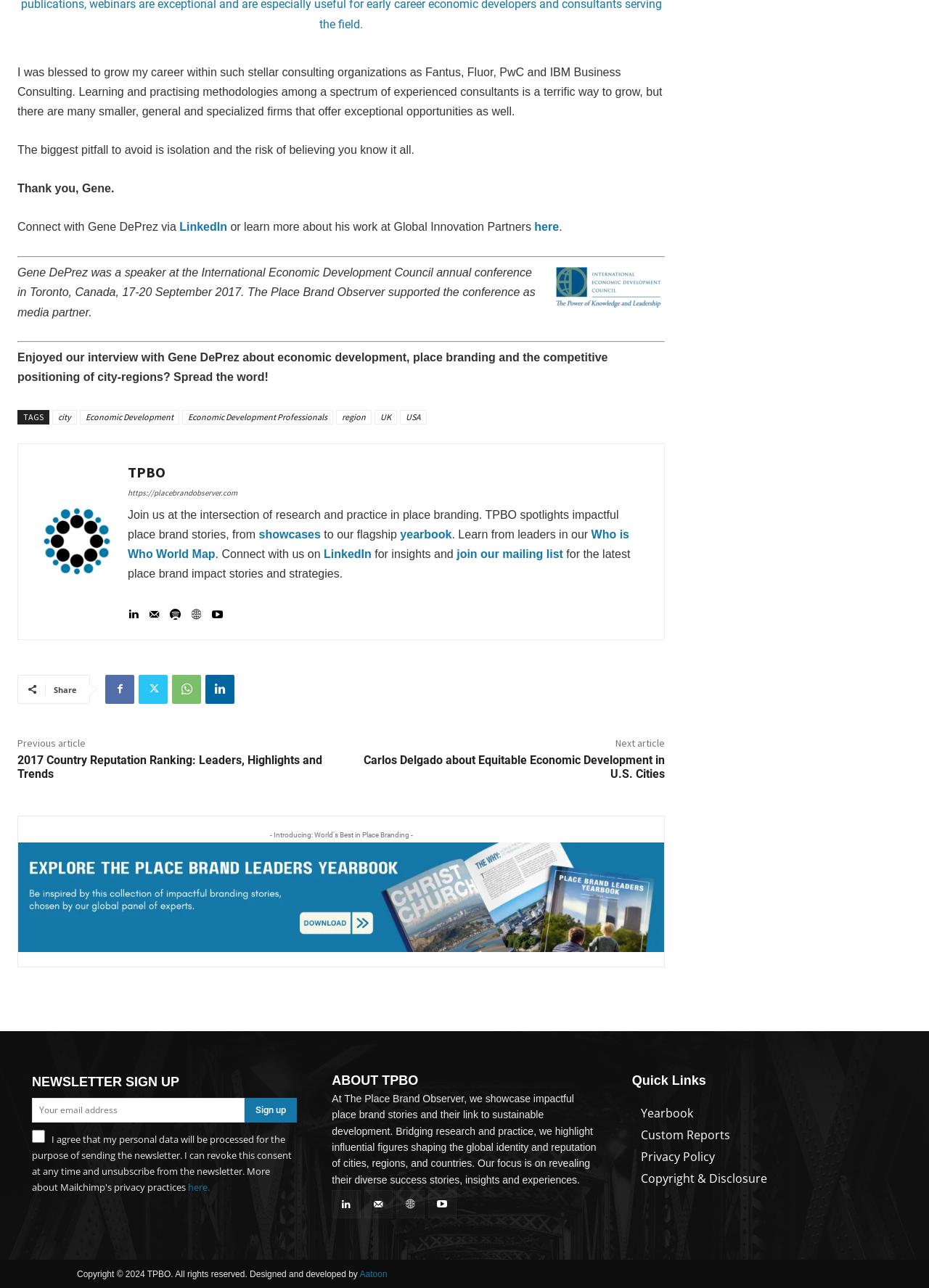What is the purpose of the newsletter sign-up form?
Based on the visual information, provide a detailed and comprehensive answer.

This answer can be obtained by reading the text 'for the latest place brand impact stories and strategies.' which is located at the bottom of the webpage, near the newsletter sign-up form.